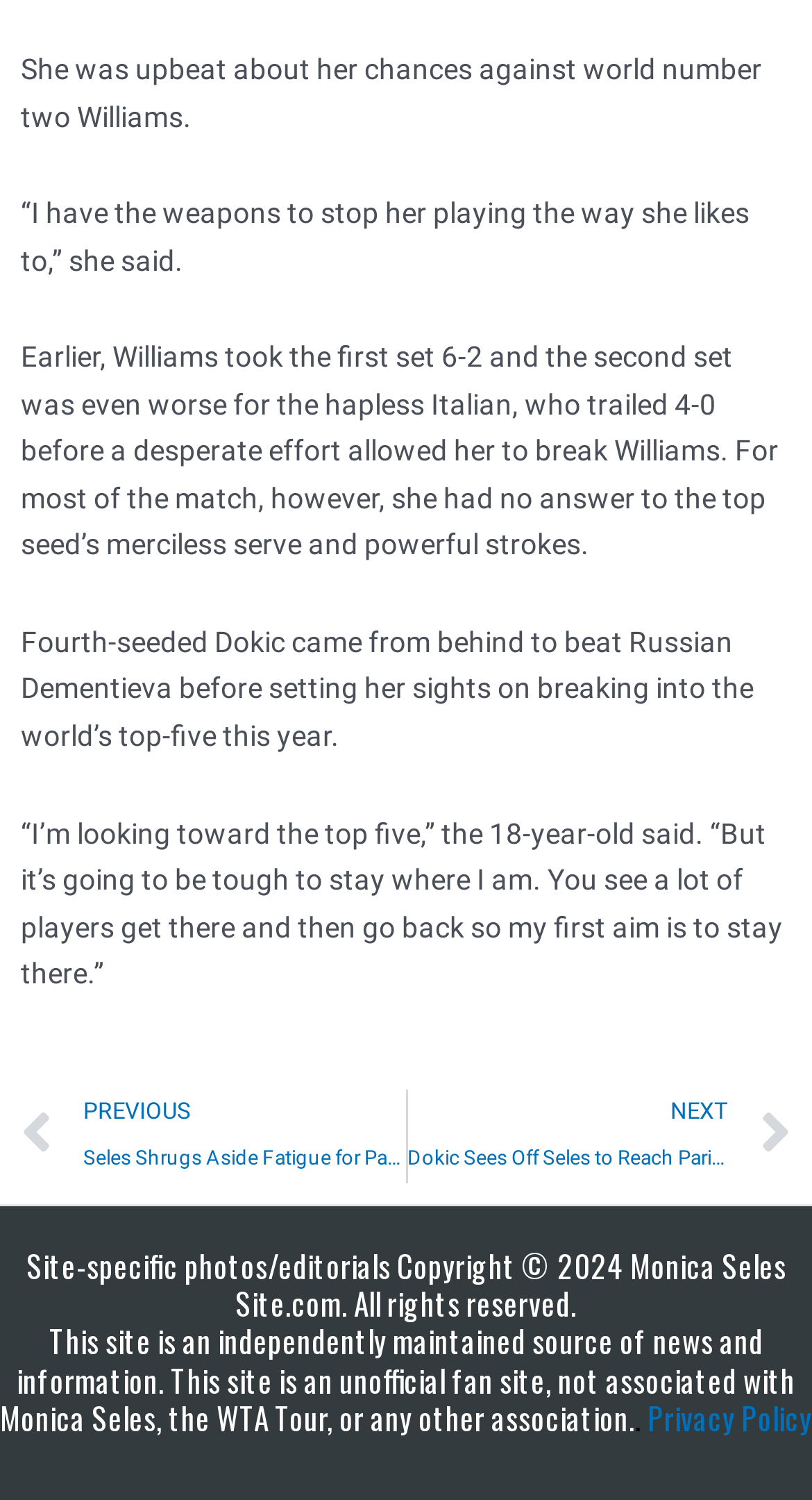Please give a succinct answer to the question in one word or phrase:
Who is the top seed mentioned in the article?

Williams